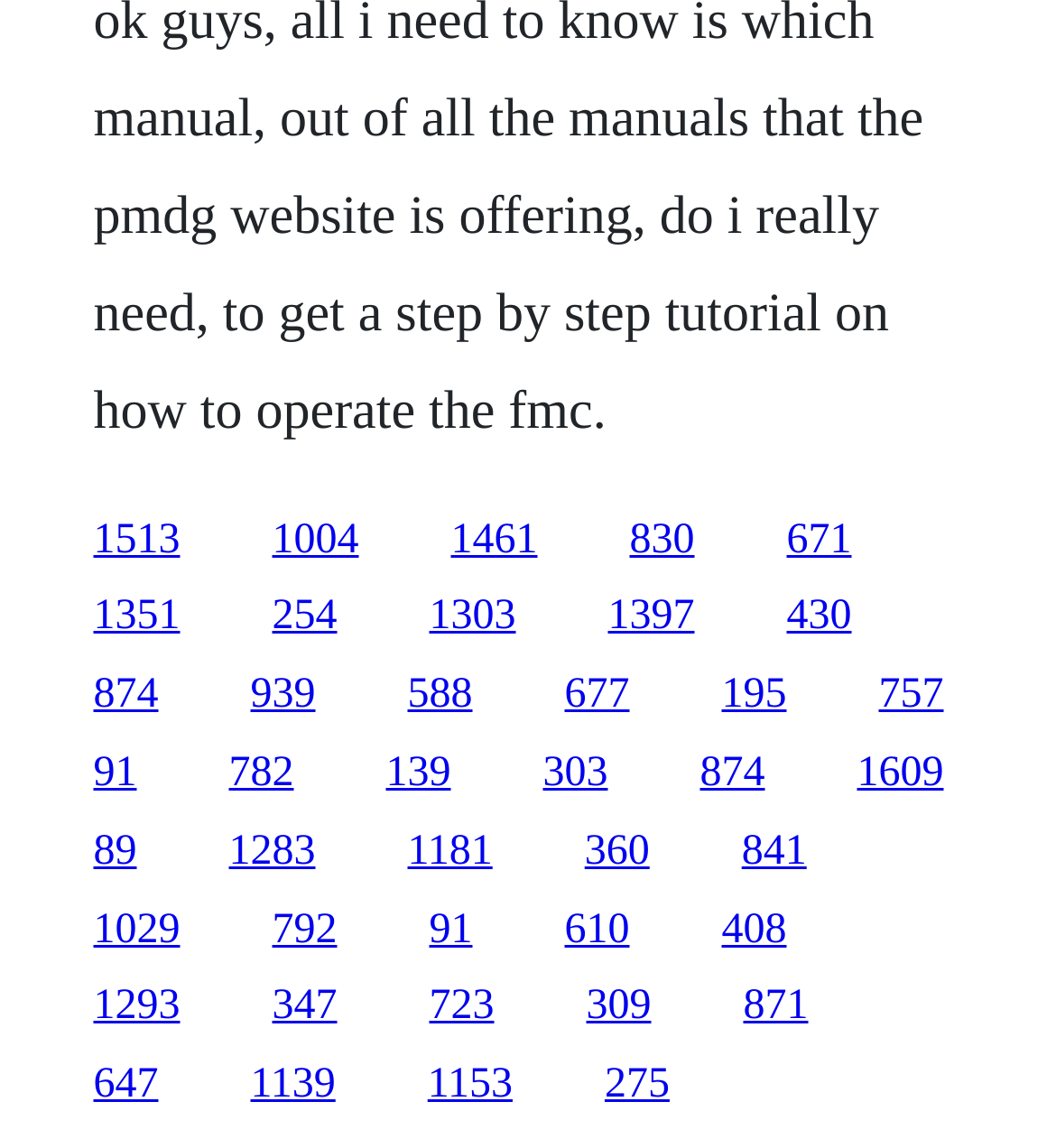Please provide a one-word or phrase answer to the question: 
What is the horizontal position of the link '1397'?

Between the links '1303' and '430'